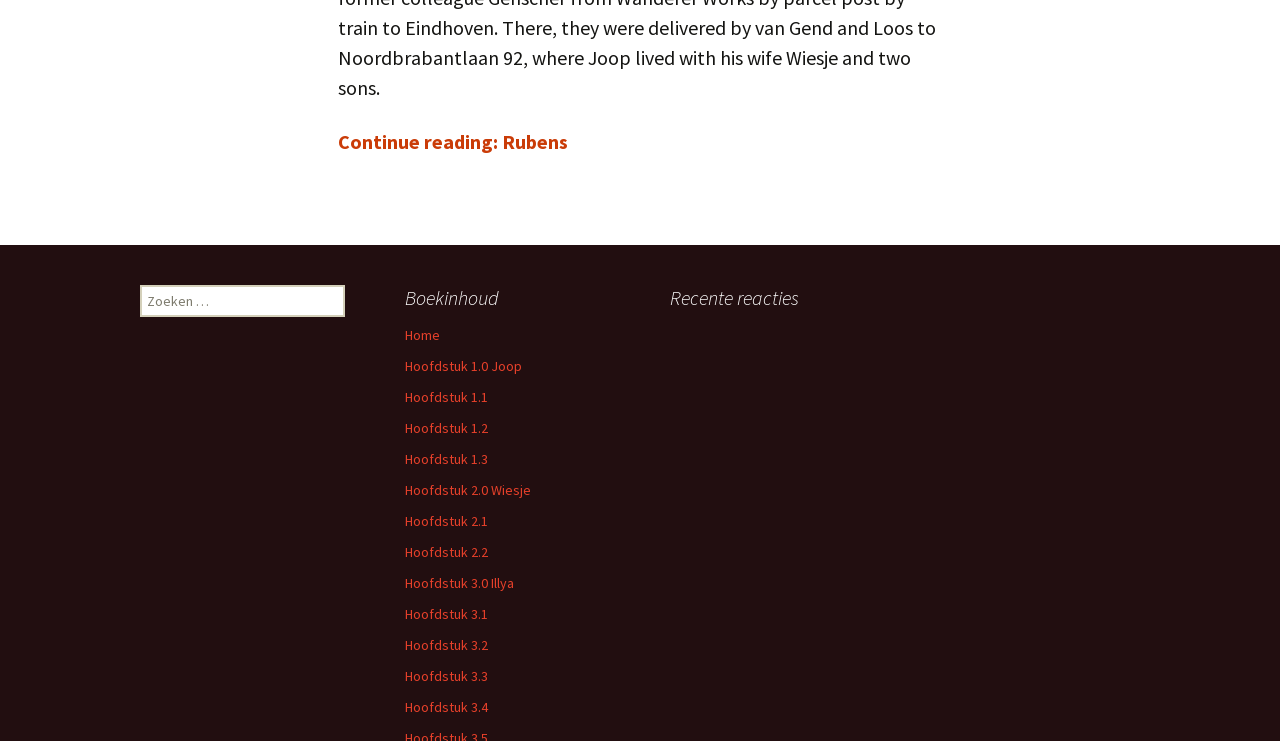Identify the bounding box coordinates of the clickable region required to complete the instruction: "Read chapter 1.0 Joop". The coordinates should be given as four float numbers within the range of 0 and 1, i.e., [left, top, right, bottom].

[0.316, 0.482, 0.408, 0.507]